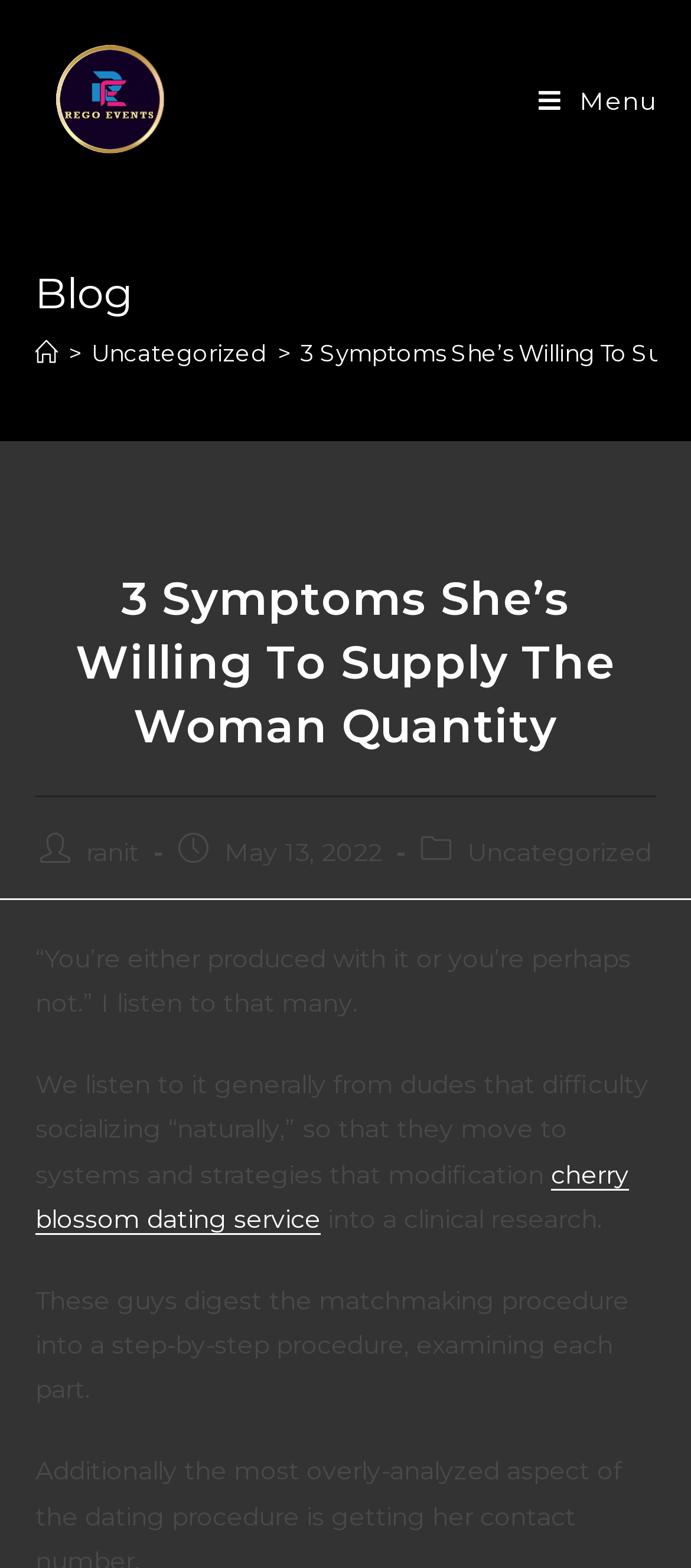What is the website mentioned in the post?
Please answer the question with a single word or phrase, referencing the image.

cherry blossom dating service